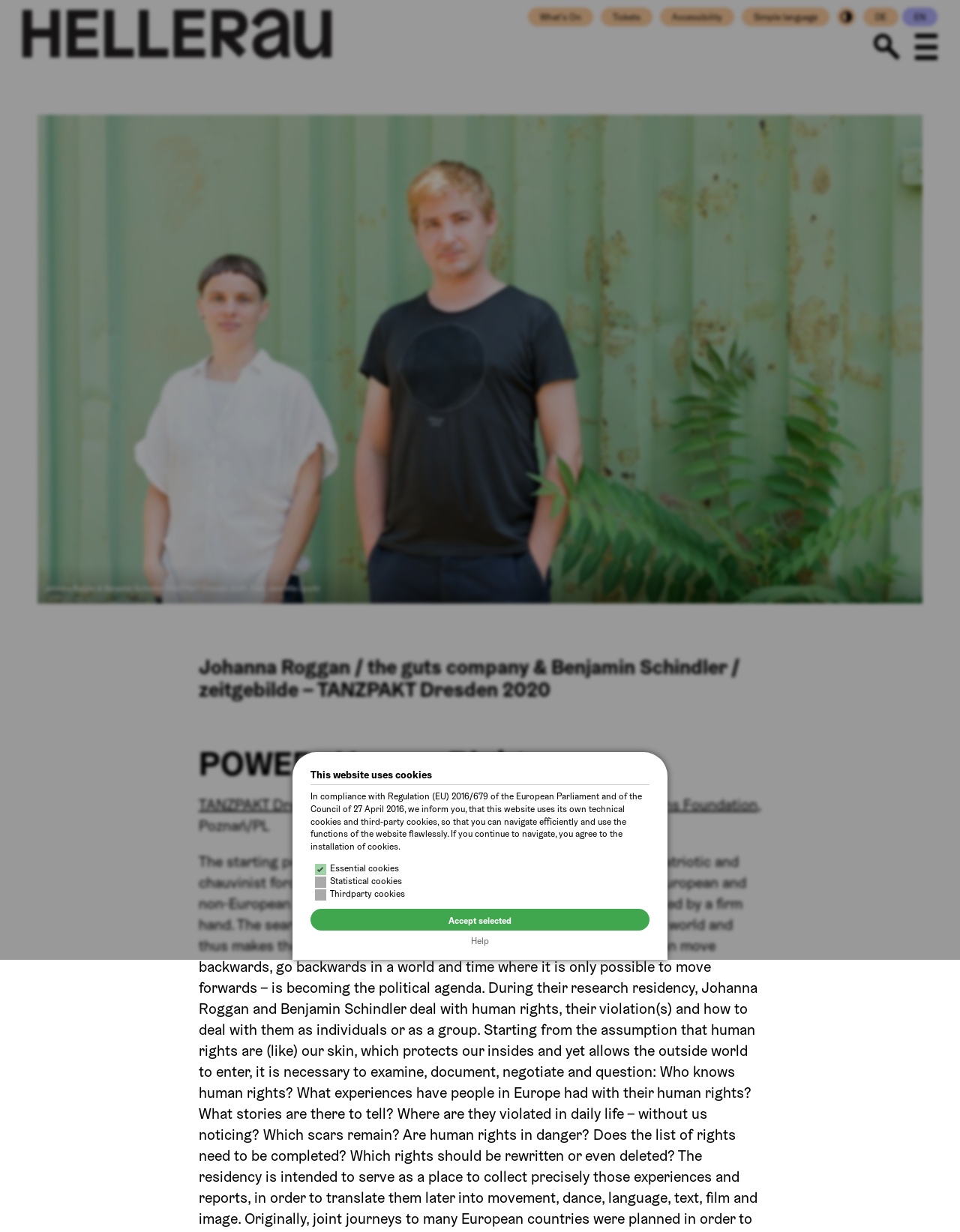What is the name of the photographer?
Please ensure your answer is as detailed and informative as possible.

I found the answer by looking at the text accompanying the image which mentions the photographer's name as 'Jana Mila Lippitz'.